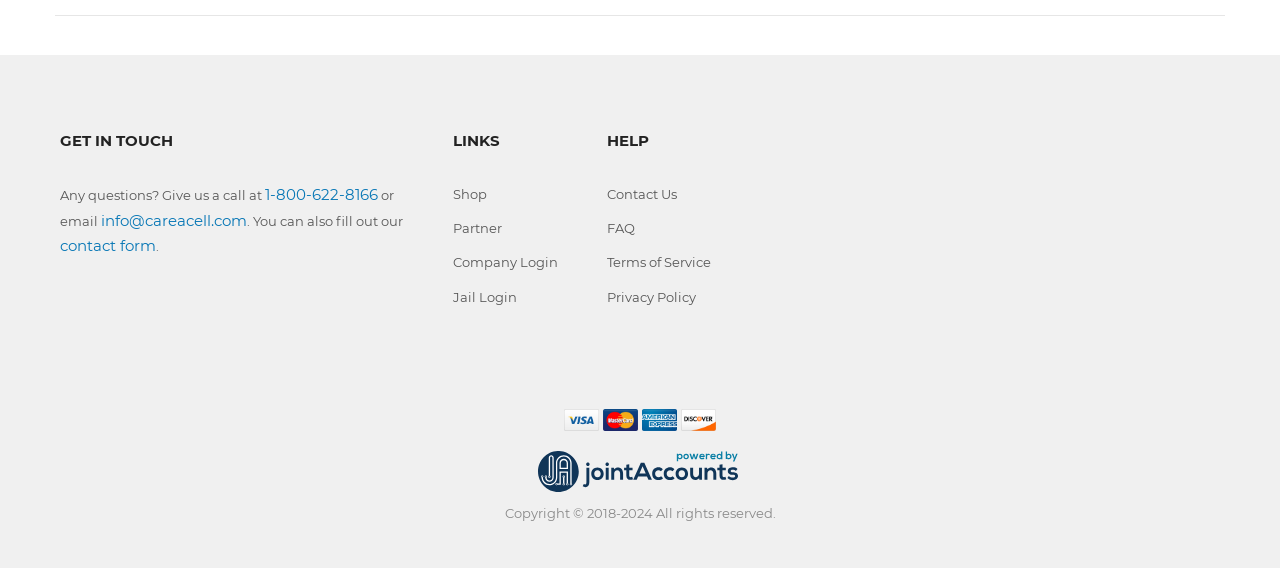Highlight the bounding box coordinates of the region I should click on to meet the following instruction: "Go to the shop".

[0.354, 0.328, 0.38, 0.356]